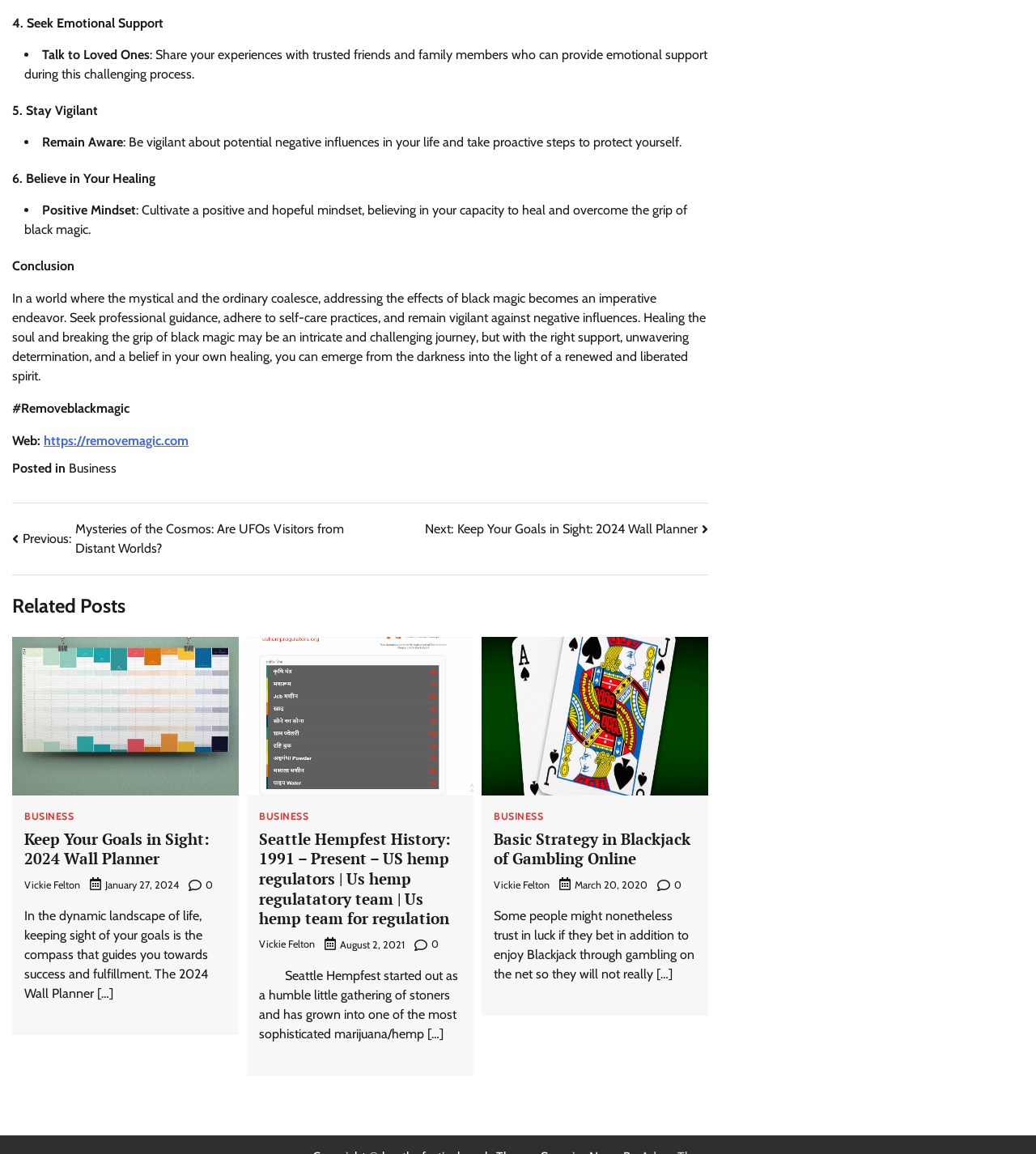Determine the bounding box coordinates of the clickable region to carry out the instruction: "Read the article about 2024 Wall Planner".

[0.023, 0.718, 0.202, 0.753]